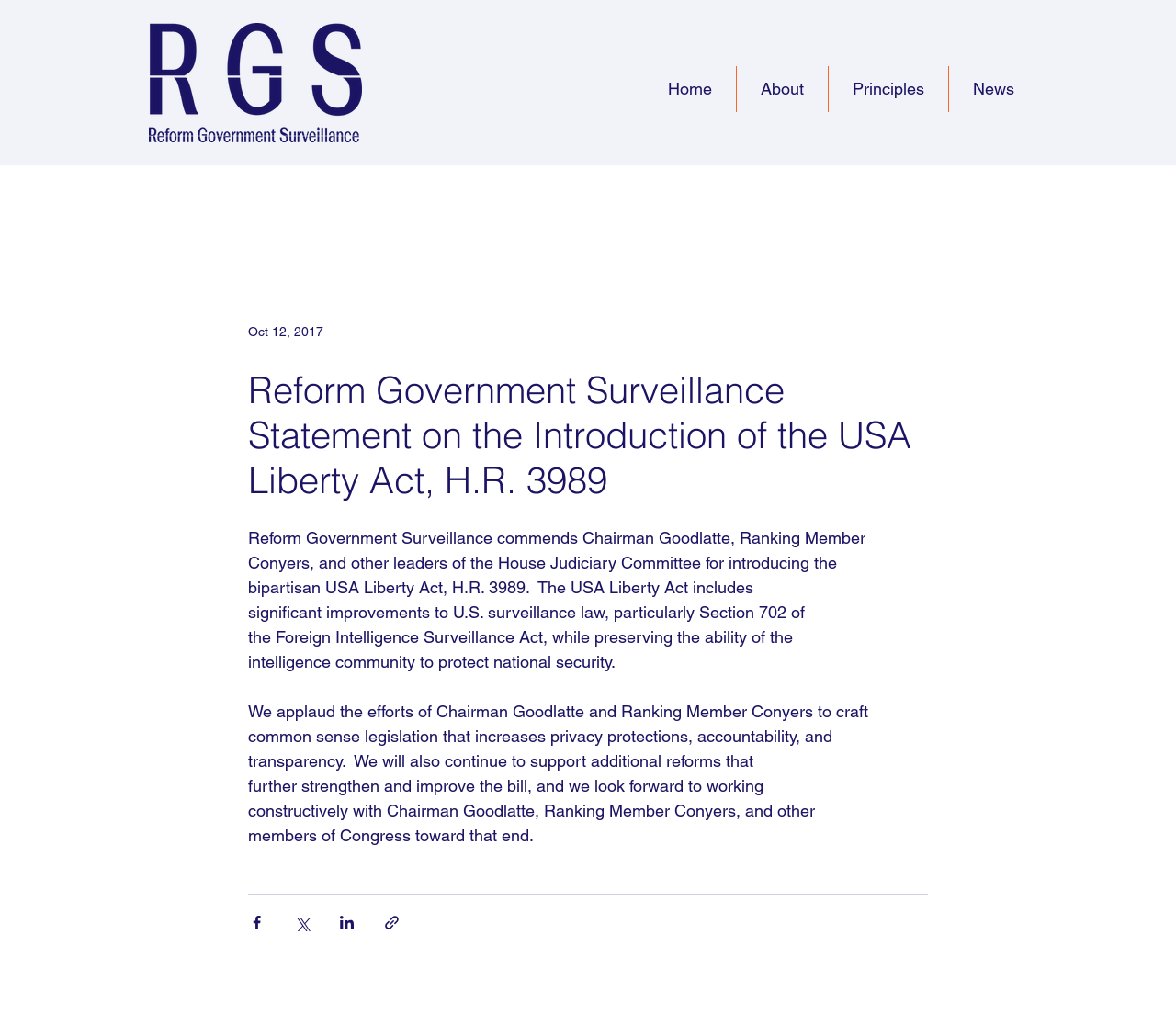Answer the following inquiry with a single word or phrase:
What is the name of the act mentioned in the article?

USA Liberty Act